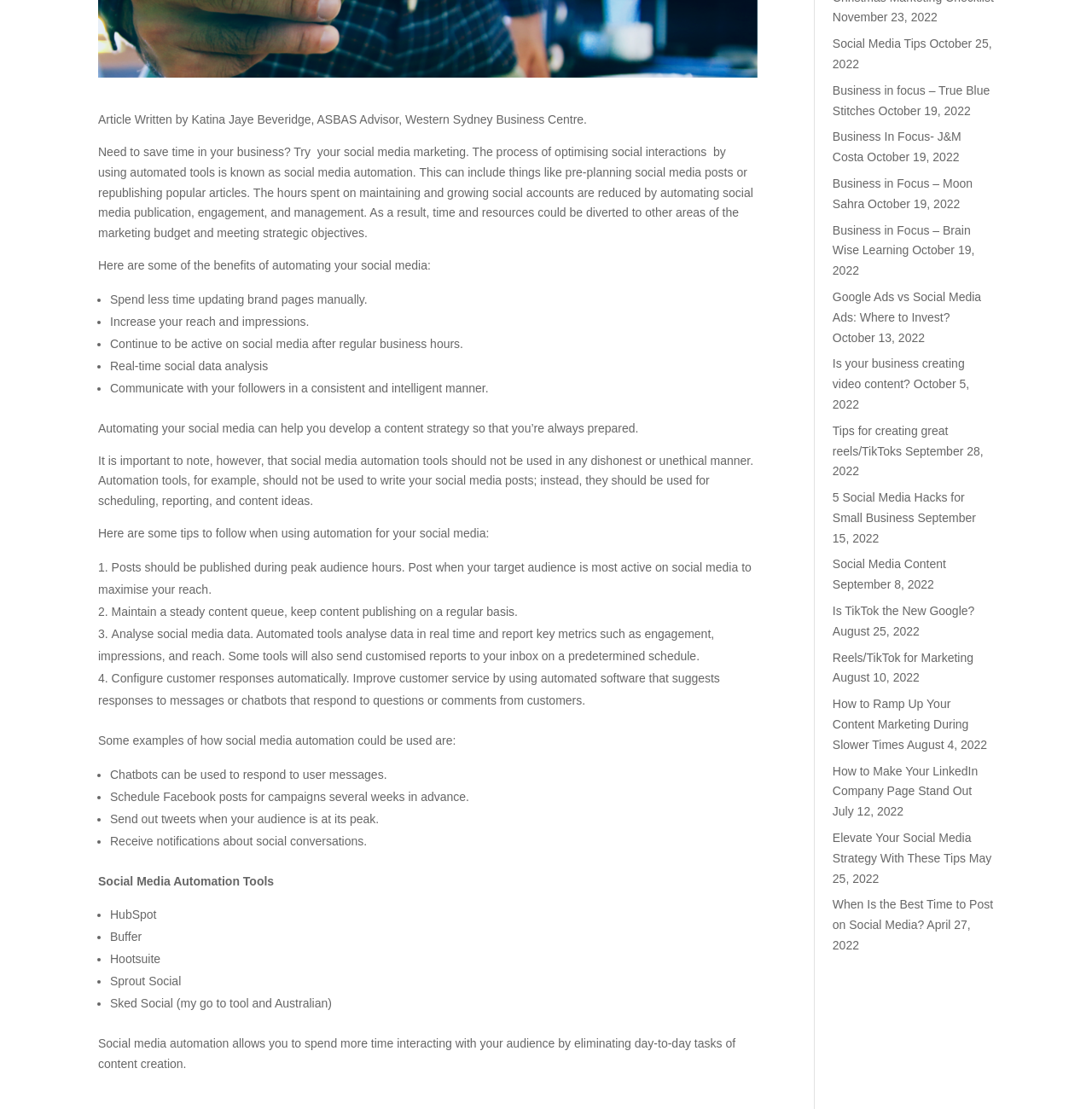Identify the bounding box for the element characterized by the following description: "Reels/TikTok for Marketing".

[0.762, 0.587, 0.891, 0.599]